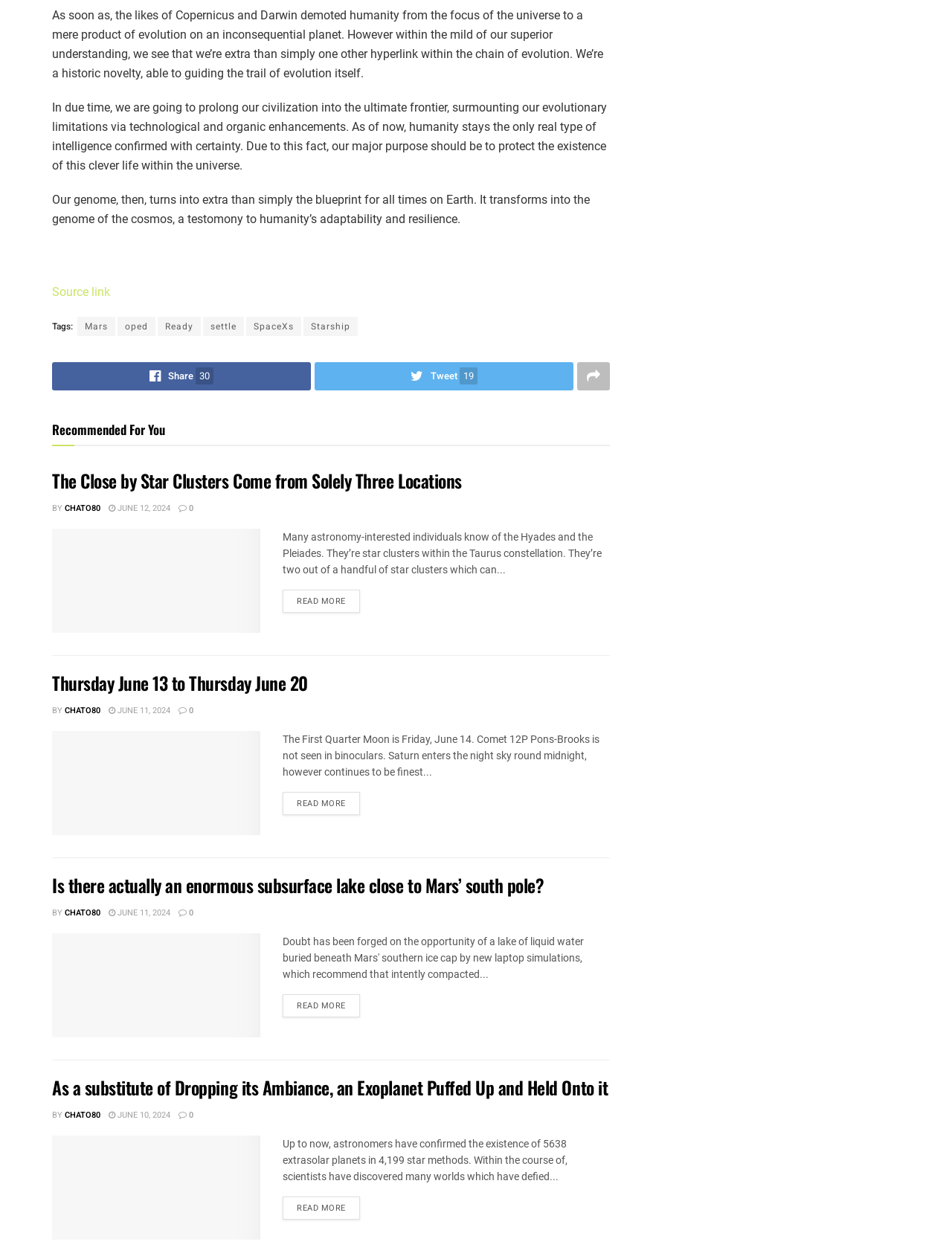Please identify the bounding box coordinates of the element that needs to be clicked to perform the following instruction: "Click the 'Mars' tag".

[0.081, 0.251, 0.121, 0.267]